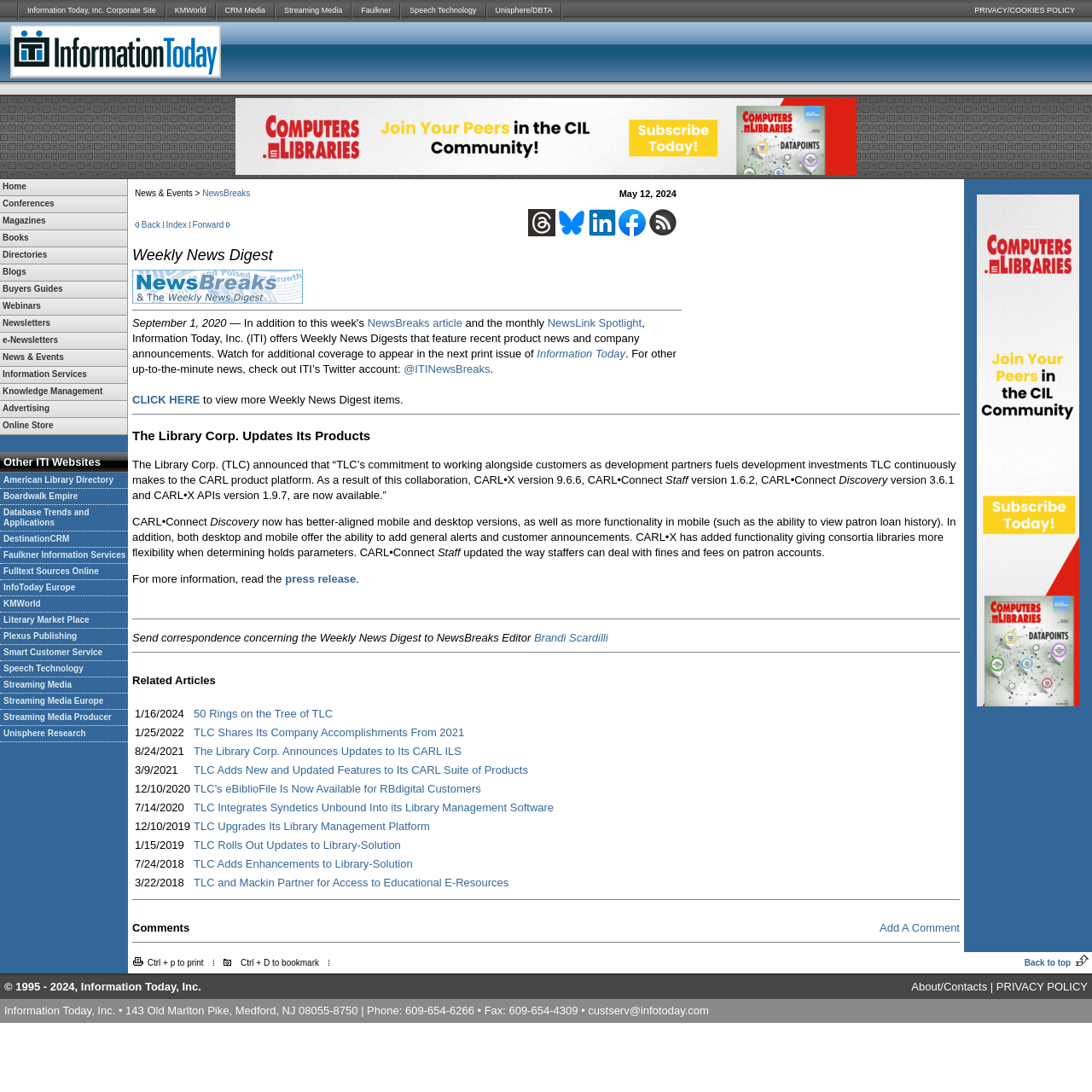Please find the bounding box coordinates of the section that needs to be clicked to achieve this instruction: "Click Information Today, Inc. Corporate Site".

[0.017, 0.0, 0.151, 0.02]